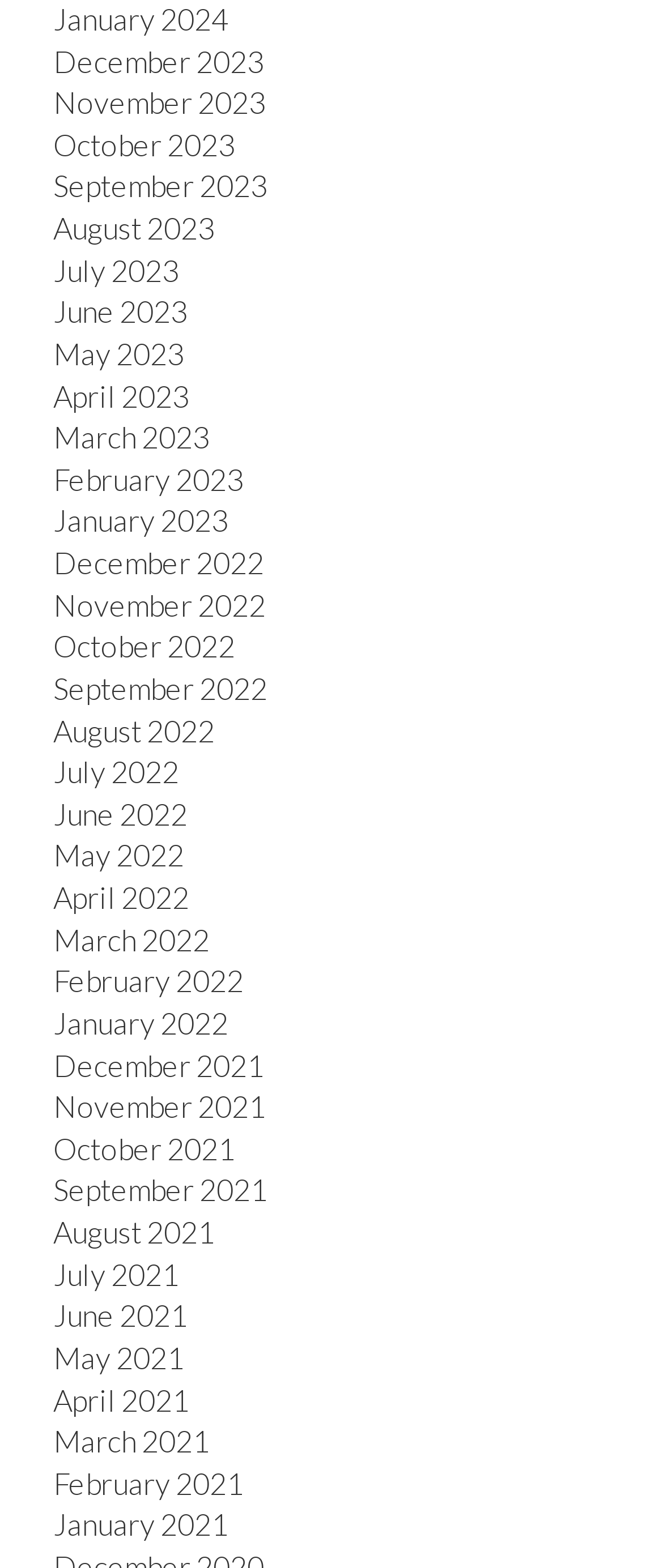Locate the bounding box coordinates of the clickable region necessary to complete the following instruction: "Go to December 2023". Provide the coordinates in the format of four float numbers between 0 and 1, i.e., [left, top, right, bottom].

[0.08, 0.028, 0.398, 0.05]